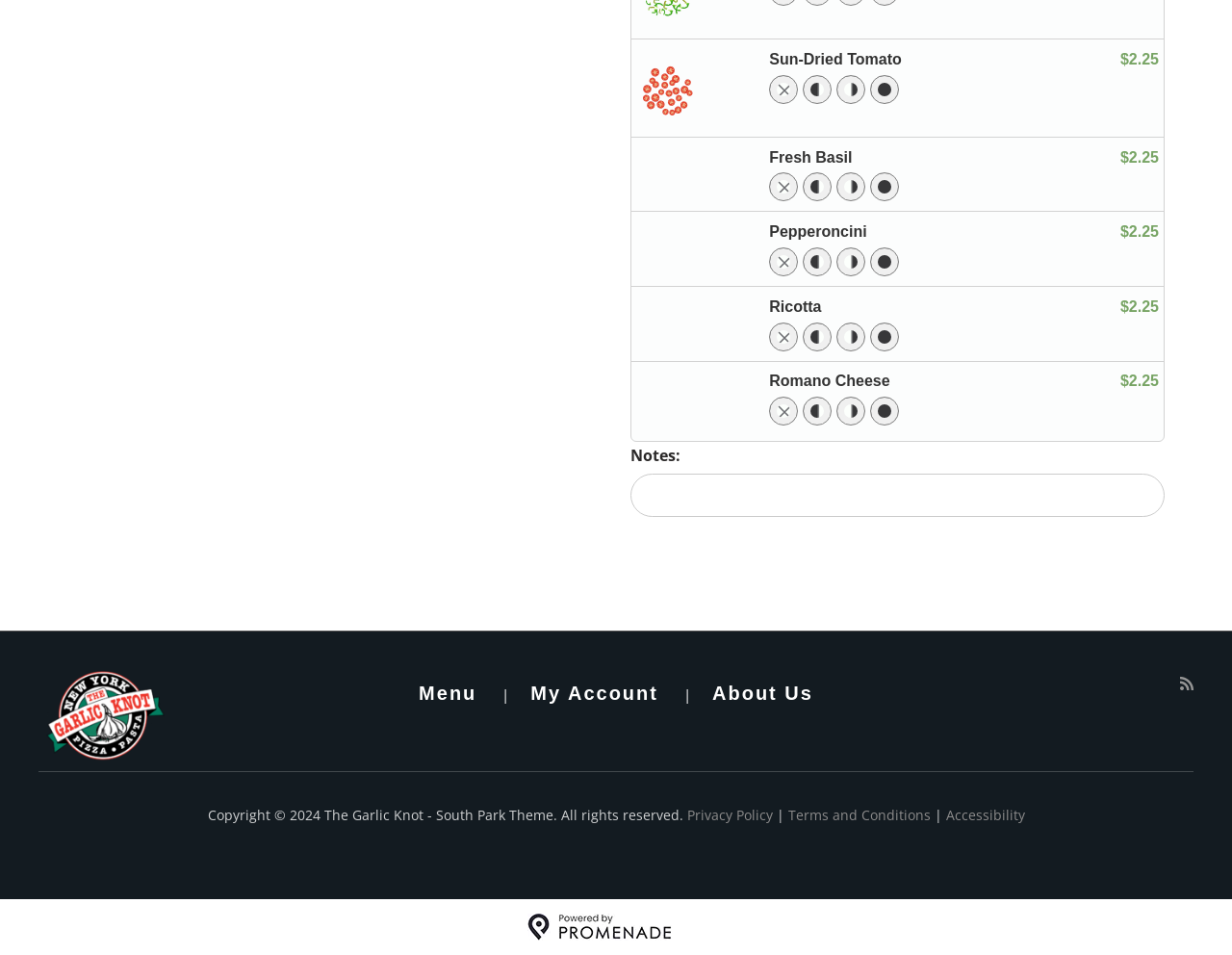What is the price of adding a topping to the pizza?
Refer to the image and give a detailed answer to the query.

The radio buttons related to pizza toppings have a price of $2.25 associated with them, which suggests that this is the price of adding a topping to the pizza.